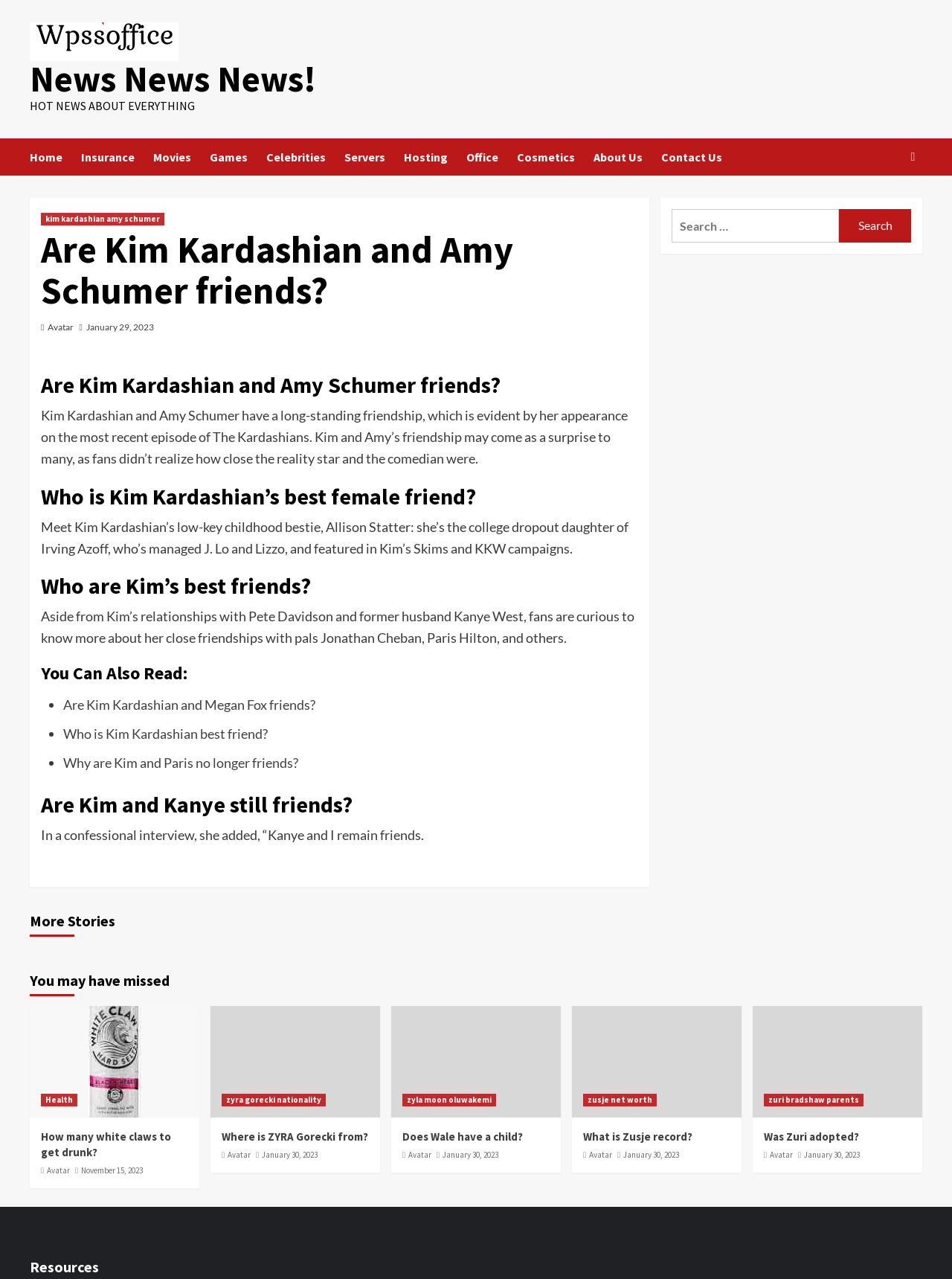Return the bounding box coordinates of the UI element that corresponds to this description: "About Fort Worth". The coordinates must be given as four float numbers in the range of 0 and 1, [left, top, right, bottom].

None